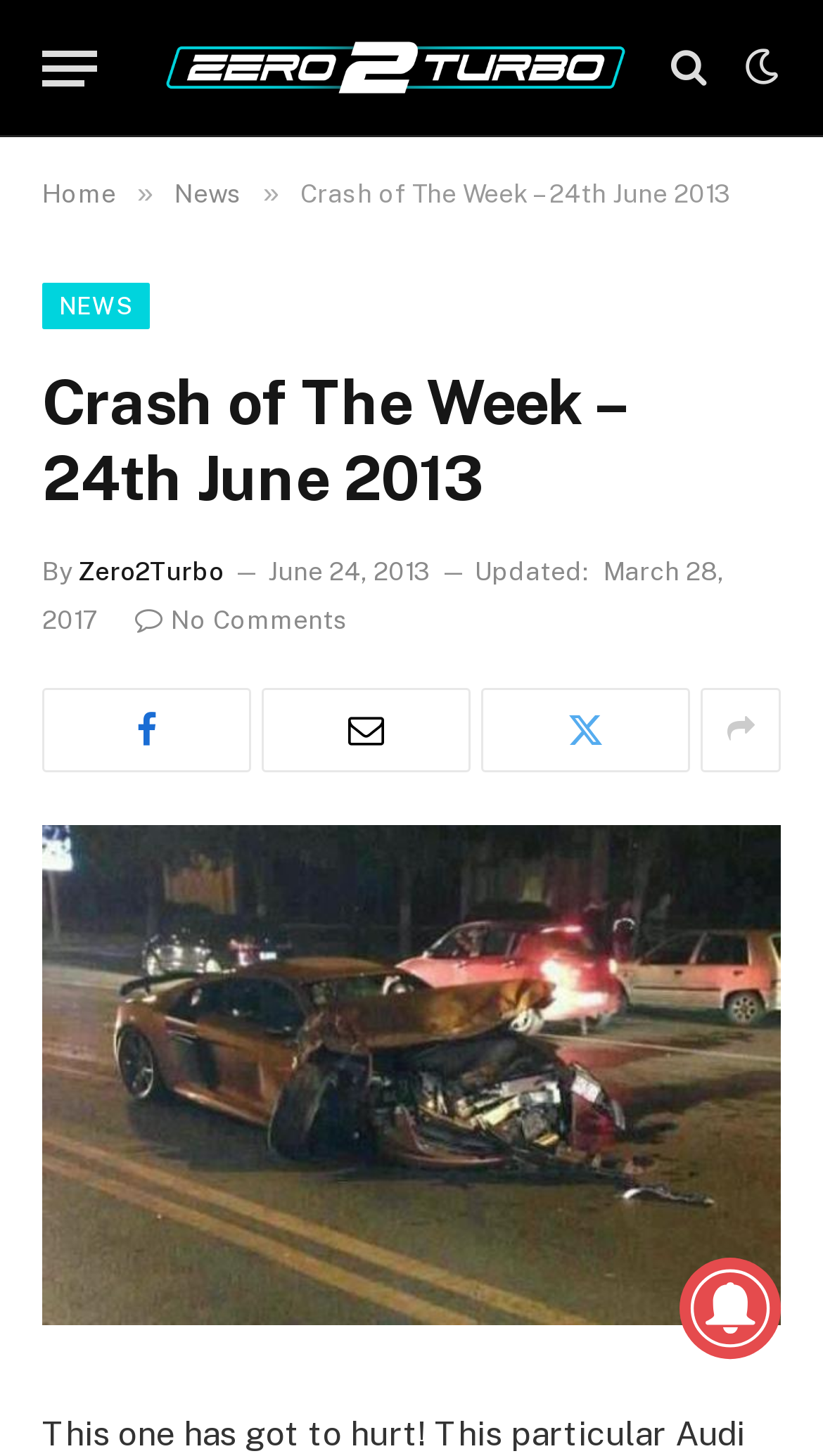Review the image closely and give a comprehensive answer to the question: What is the purpose of the webpage?

Based on the content and structure of the webpage, it appears that the purpose of the webpage is to report a car crash, specifically the crash of an Audi R8, and provide details about the incident.